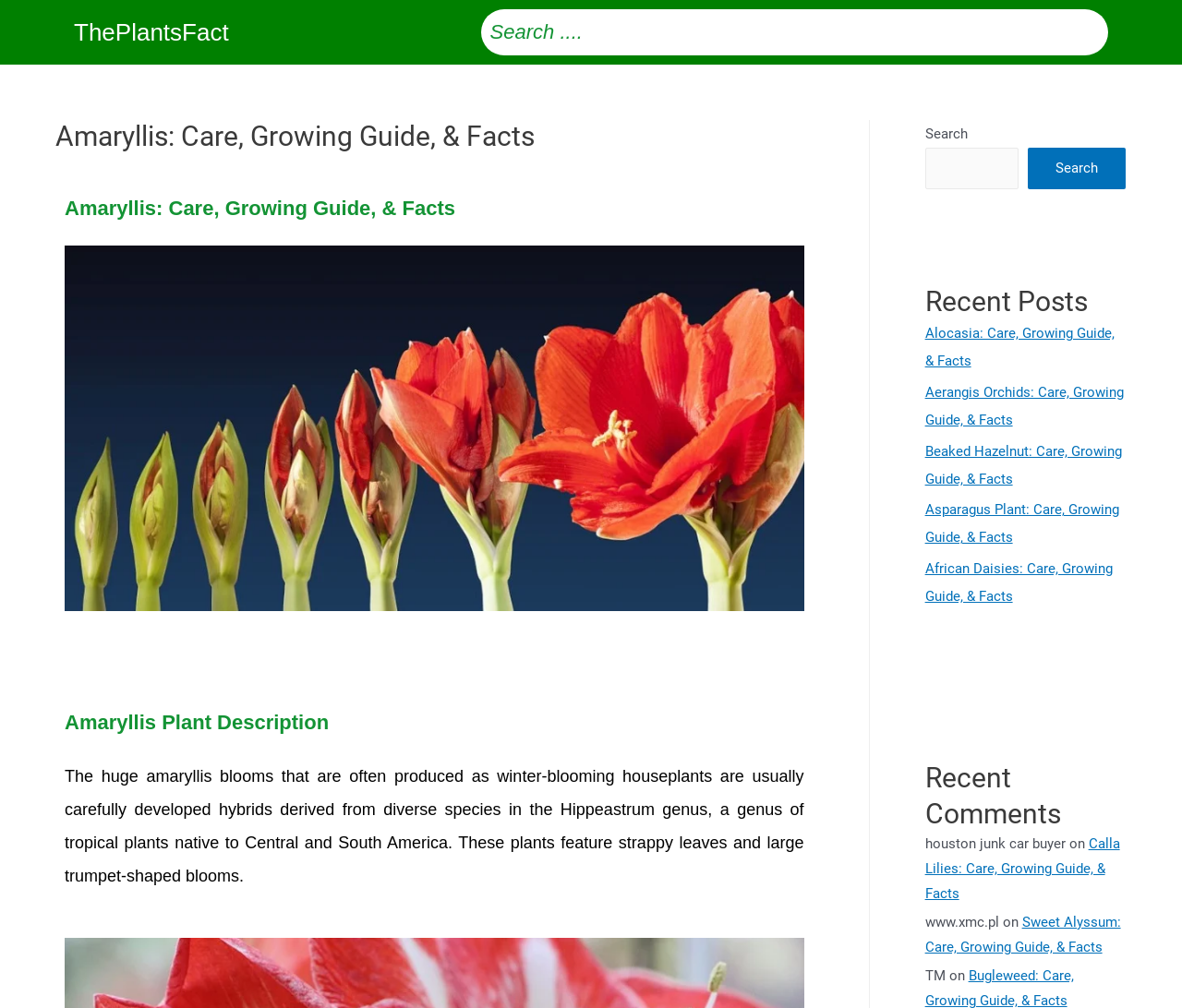Determine the bounding box coordinates for the element that should be clicked to follow this instruction: "Search for a plant". The coordinates should be given as four float numbers between 0 and 1, in the format [left, top, right, bottom].

[0.407, 0.009, 0.937, 0.055]